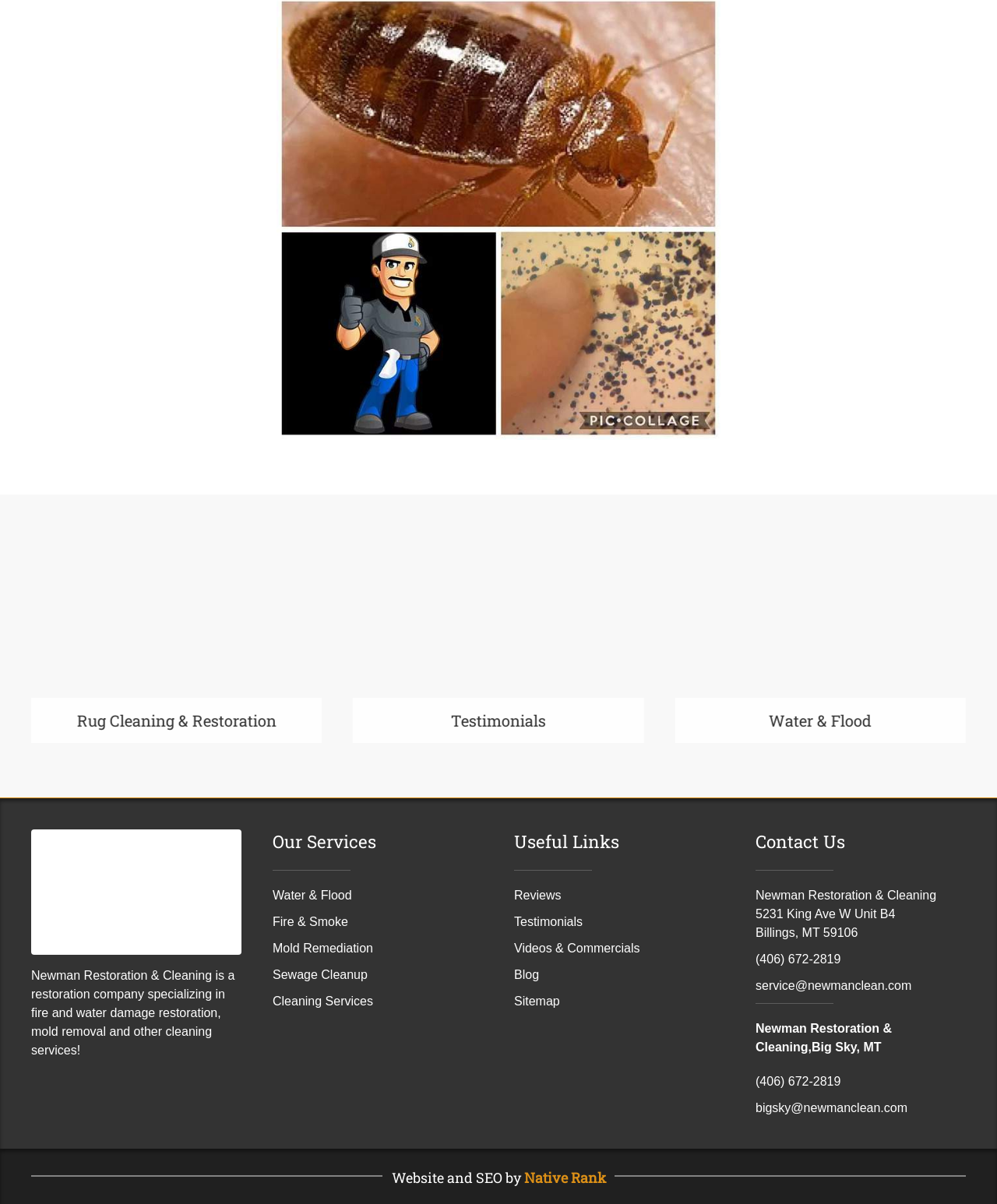Please give a concise answer to this question using a single word or phrase: 
What is the address of the Billings office?

5231 King Ave W Unit B4 Billings, MT 59106